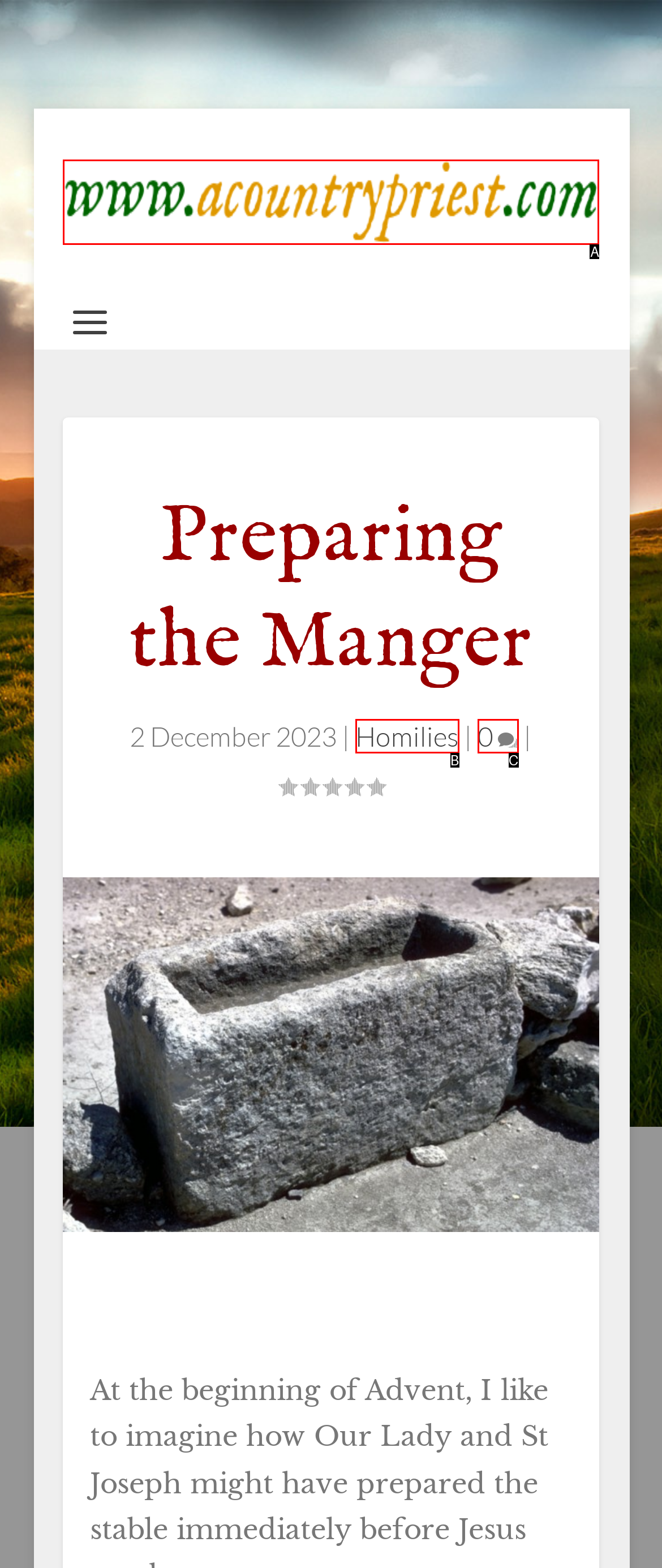Choose the option that matches the following description: 0
Answer with the letter of the correct option.

C